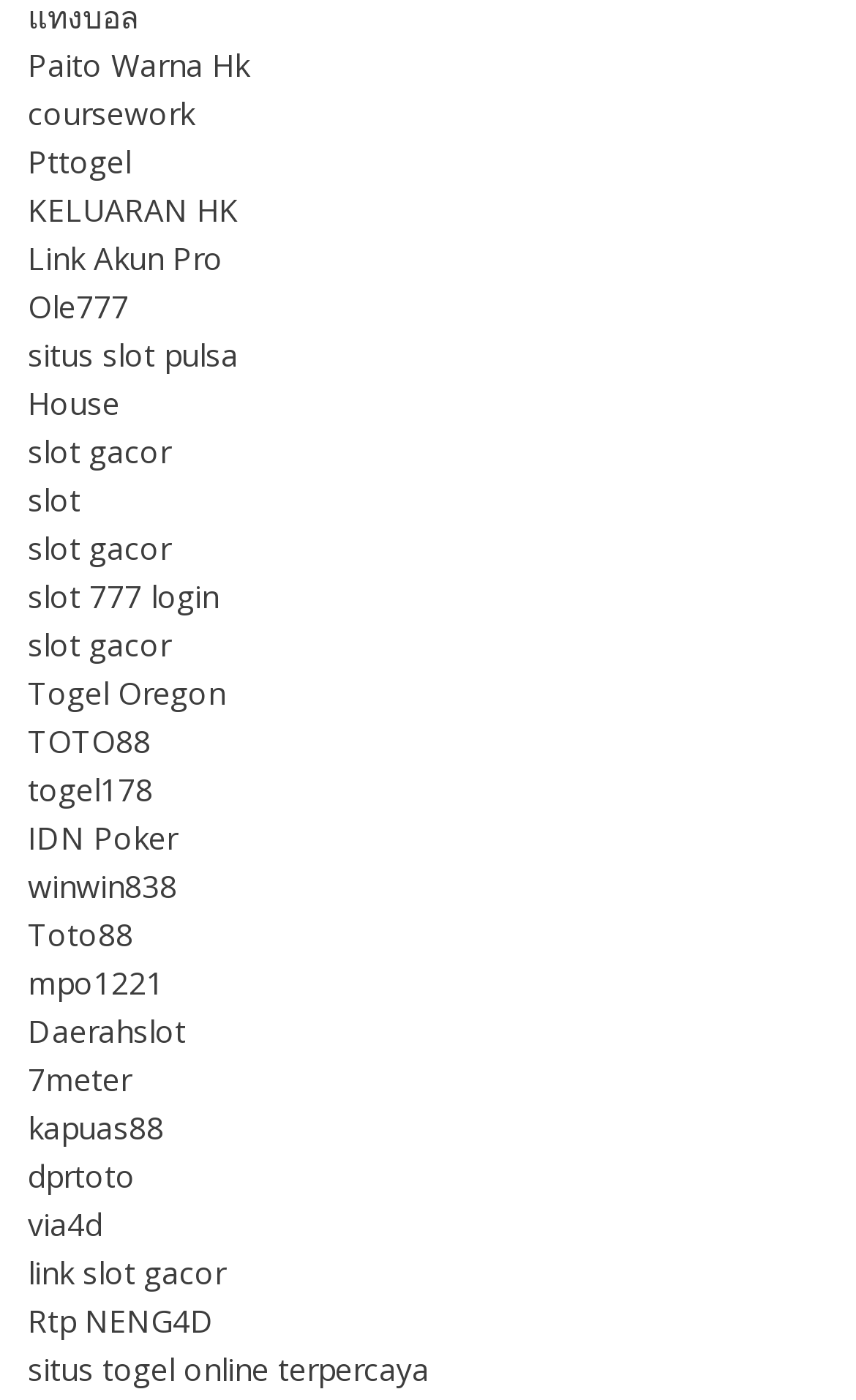Please determine the bounding box coordinates for the UI element described here. Use the format (top-left x, top-left y, bottom-right x, bottom-right y) with values bounded between 0 and 1: aria-label="Logo new brush creativefellowship 500"

None